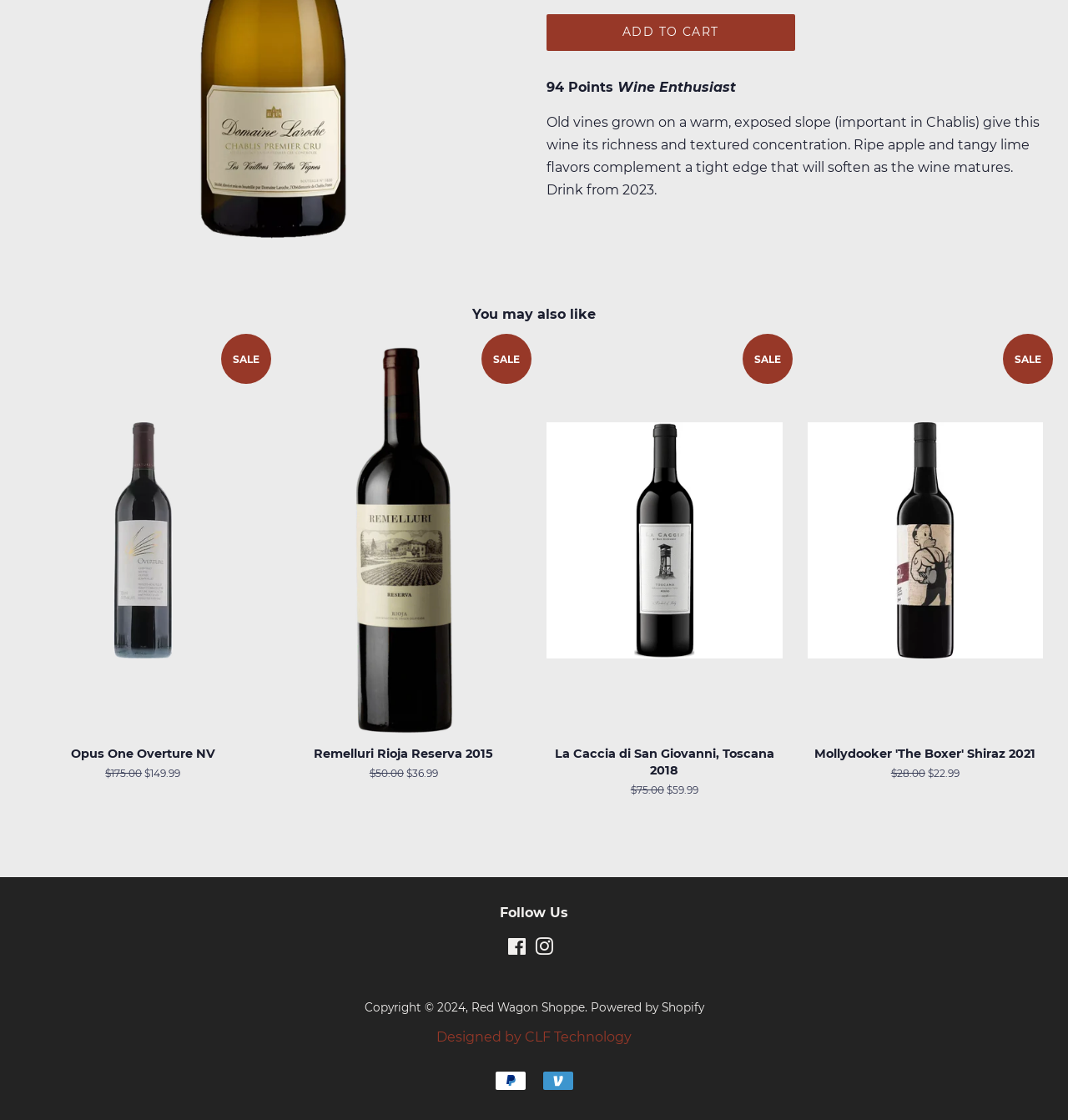Given the element description Powered by Shopify, identify the bounding box coordinates for the UI element on the webpage screenshot. The format should be (top-left x, top-left y, bottom-right x, bottom-right y), with values between 0 and 1.

[0.553, 0.893, 0.659, 0.905]